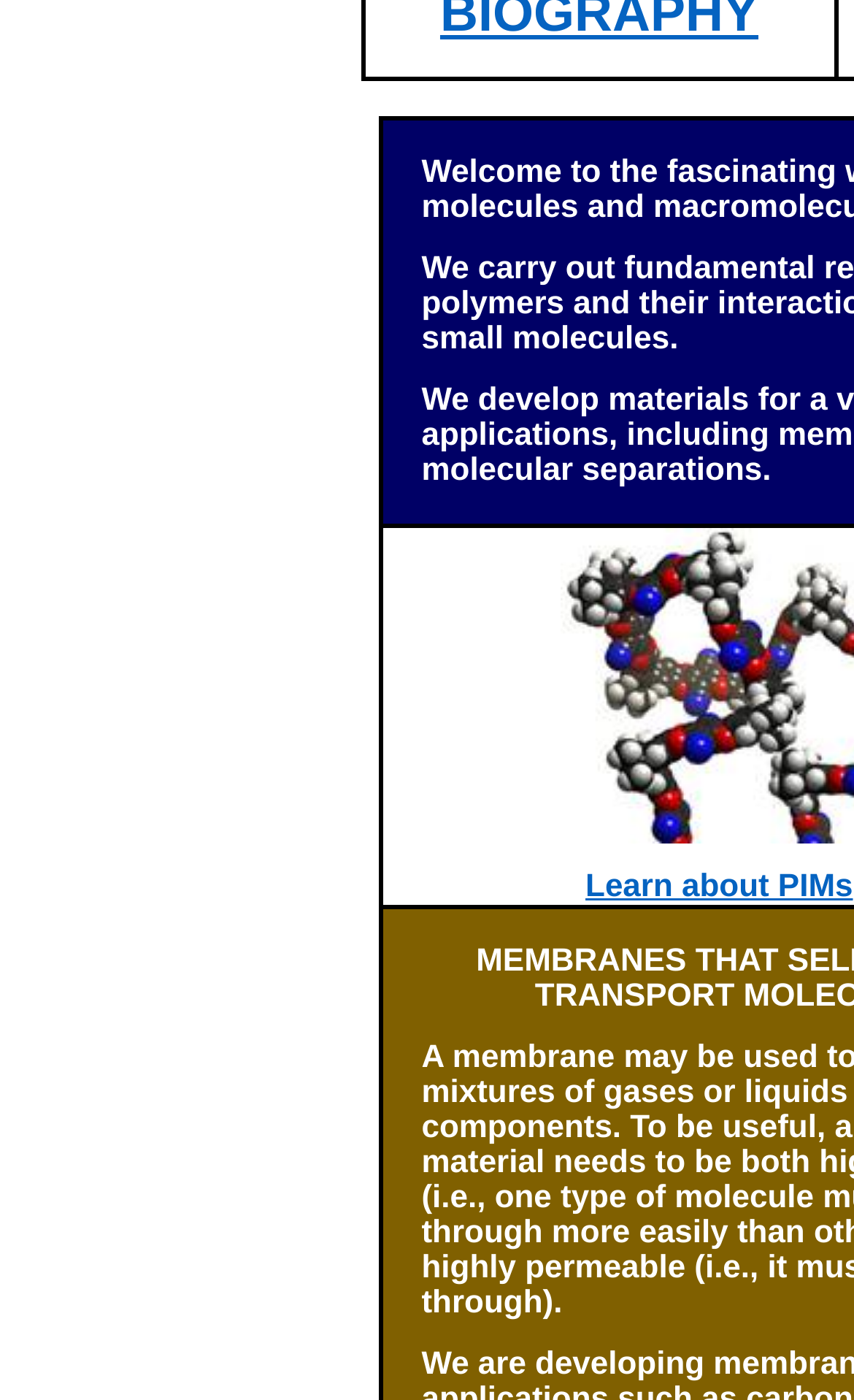Identify the bounding box for the UI element that is described as follows: "Learn about PIMs".

[0.685, 0.621, 0.999, 0.646]